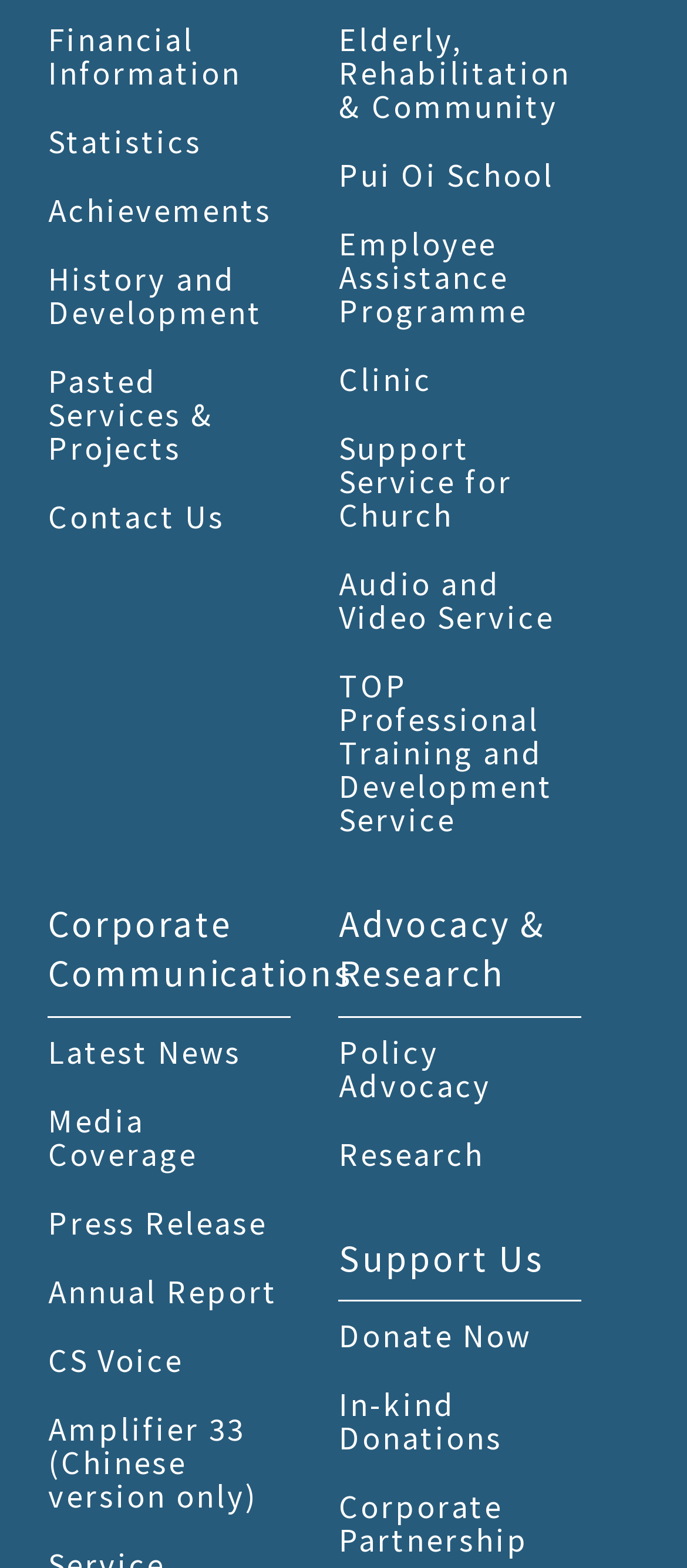Identify the bounding box coordinates of the area you need to click to perform the following instruction: "Read Latest News".

[0.07, 0.649, 0.423, 0.692]